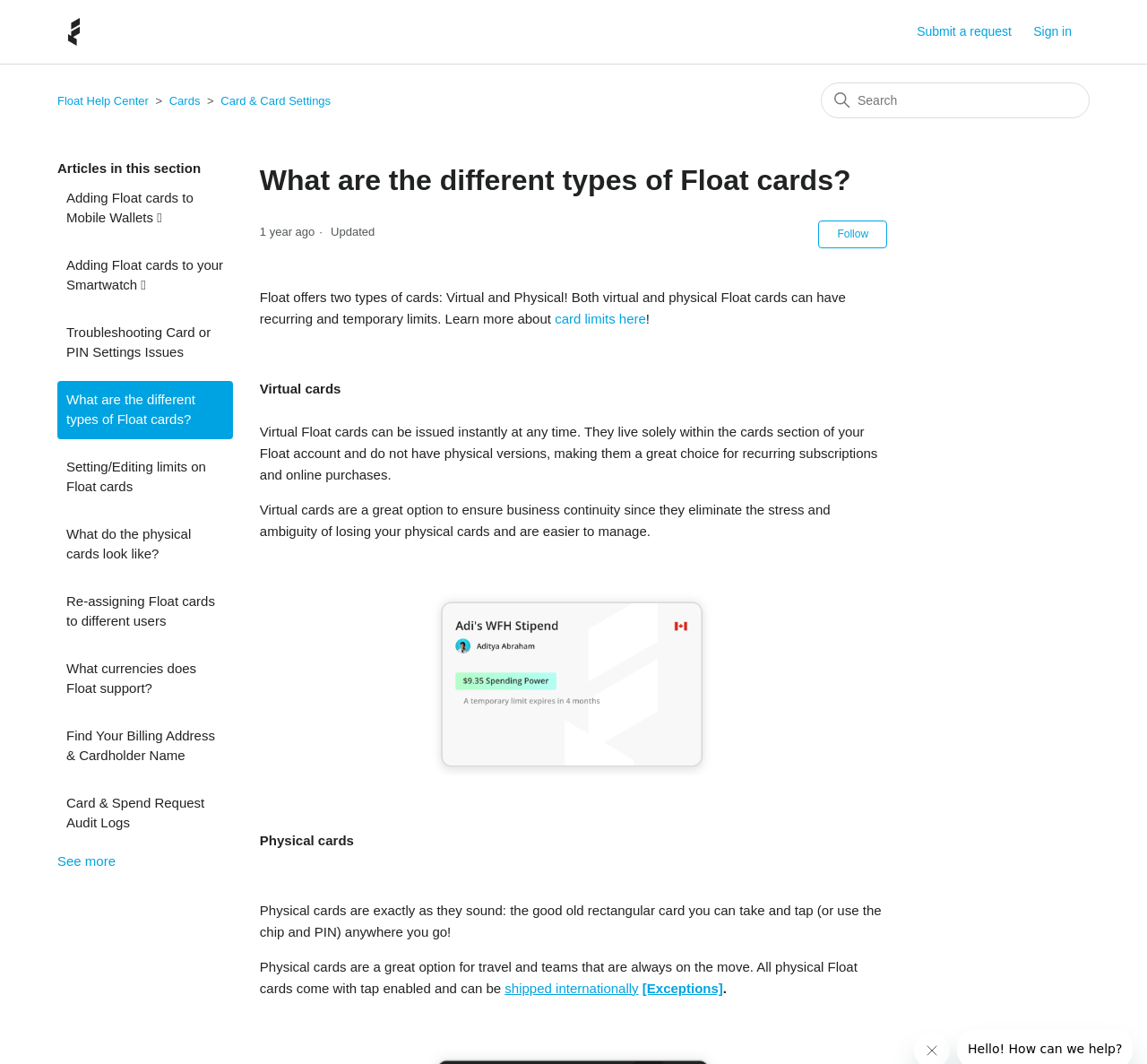Please determine the bounding box coordinates of the clickable area required to carry out the following instruction: "Search for something". The coordinates must be four float numbers between 0 and 1, represented as [left, top, right, bottom].

[0.716, 0.078, 0.95, 0.111]